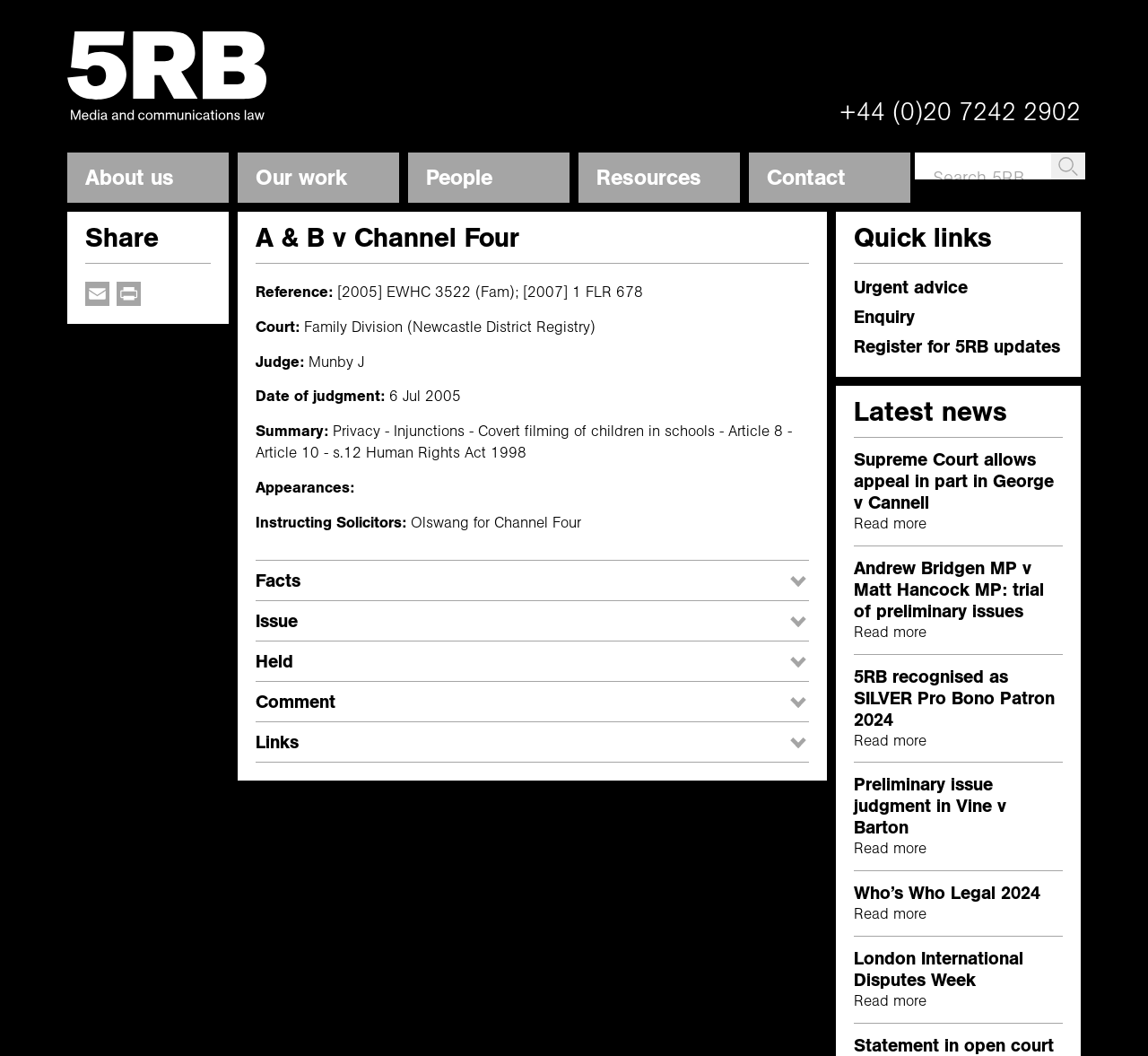Please identify the bounding box coordinates of the element that needs to be clicked to perform the following instruction: "Visit About us page".

[0.059, 0.144, 0.199, 0.193]